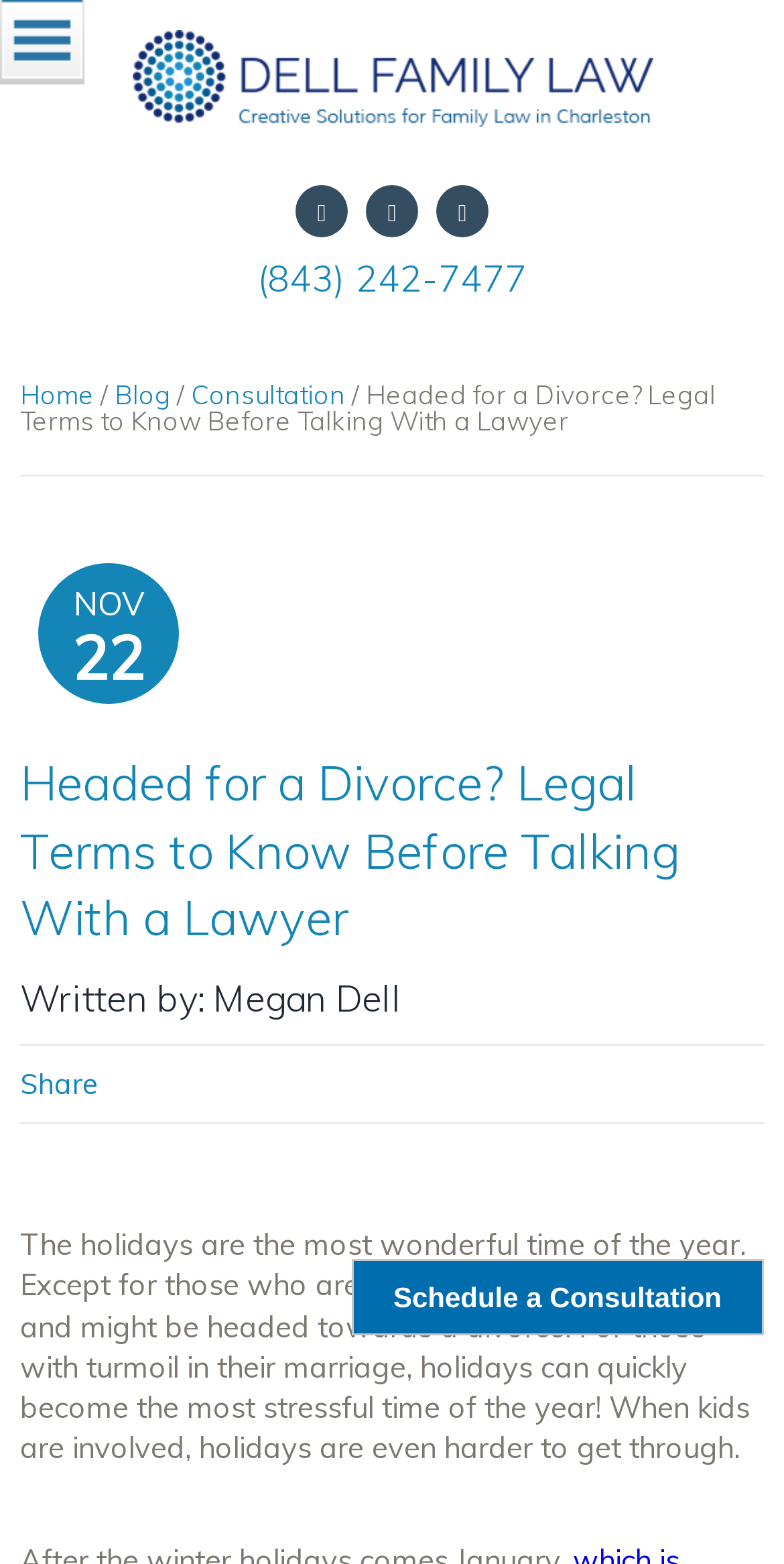Given the element description "(843) 242-7477" in the screenshot, predict the bounding box coordinates of that UI element.

[0.026, 0.152, 0.974, 0.185]